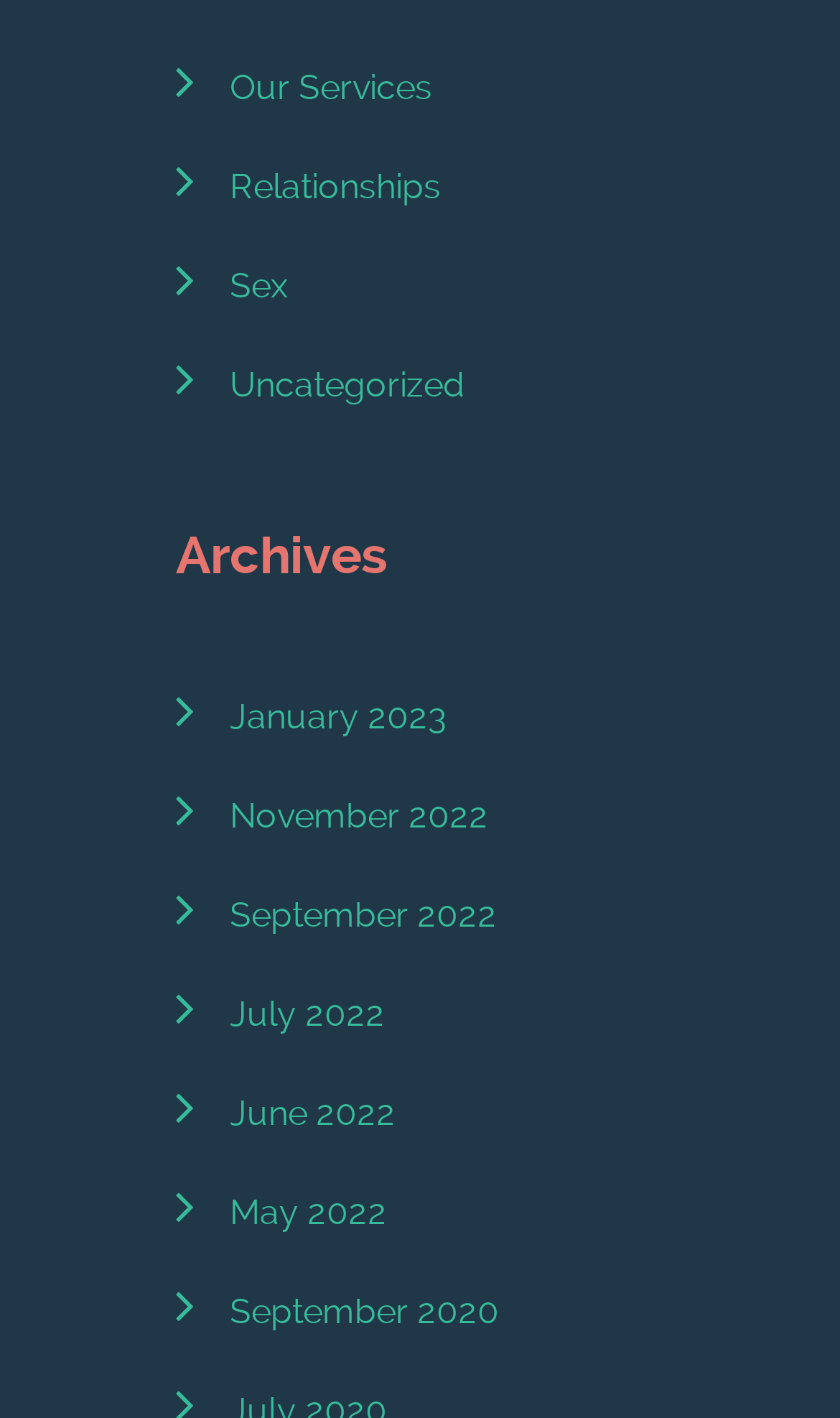Respond to the question with just a single word or phrase: 
How many links are listed under 'Archives'?

7